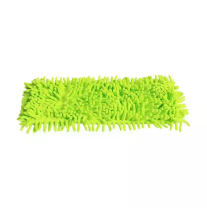Offer a detailed explanation of what is happening in the image.

This image showcases a vibrant green microfiber cleaning pad designed for flat mops. Its unique texture, featuring numerous soft, finger-like fibers, enhances its ability to attract and trap dust, dirt, and debris, making cleaning effortless and efficient. This specific pad, related to the "Microfiber Chenille Flat Floor Cleaning Mop Pads With Pocket" product, is suitable for both dry and wet cleaning applications, ensuring versatility in maintaining various floor types. Its bright color not only adds a touch of flair but also indicates its high-quality construction, ensuring longevity and effectiveness in cleaning routines.